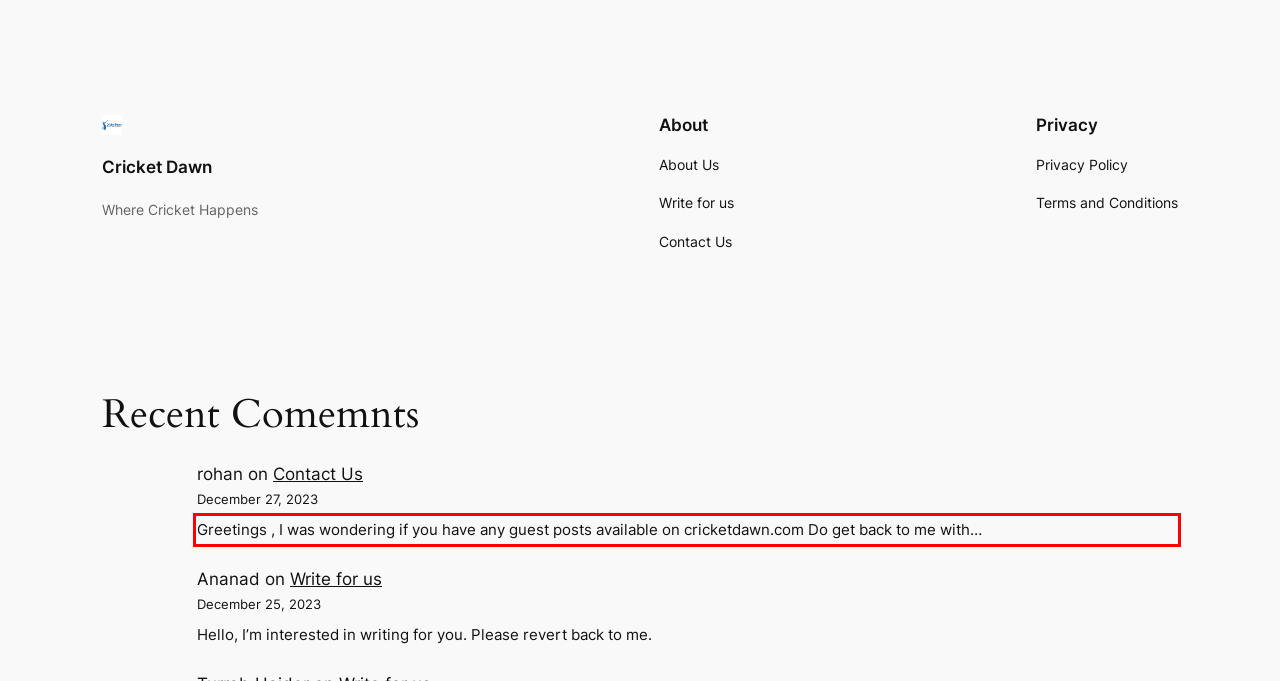You have a screenshot with a red rectangle around a UI element. Recognize and extract the text within this red bounding box using OCR.

Greetings , I was wondering if you have any guest posts available on cricketdawn.com Do get back to me with…